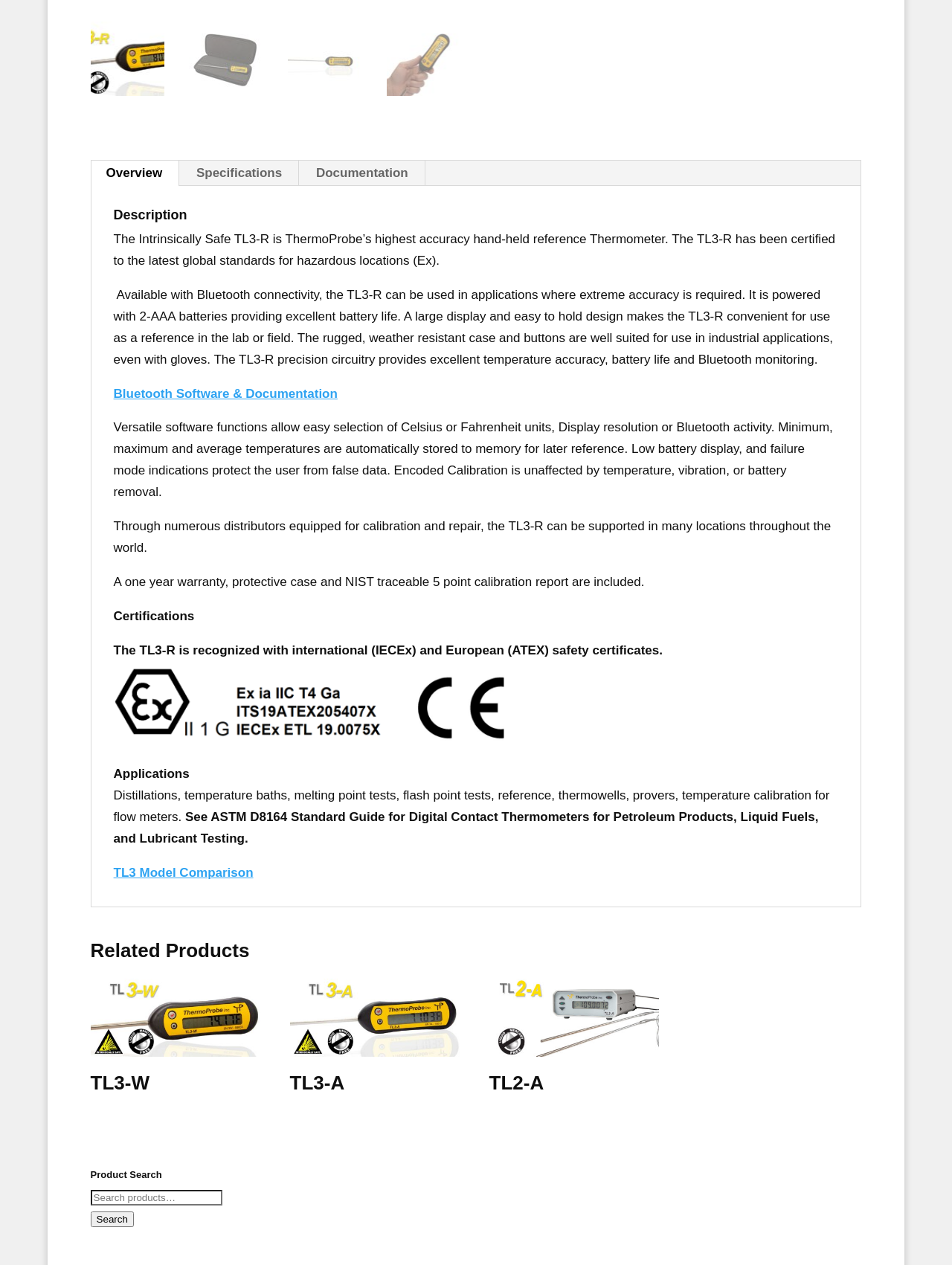Identify the bounding box coordinates for the UI element described as: "TL3 Model Comparison".

[0.119, 0.684, 0.266, 0.695]